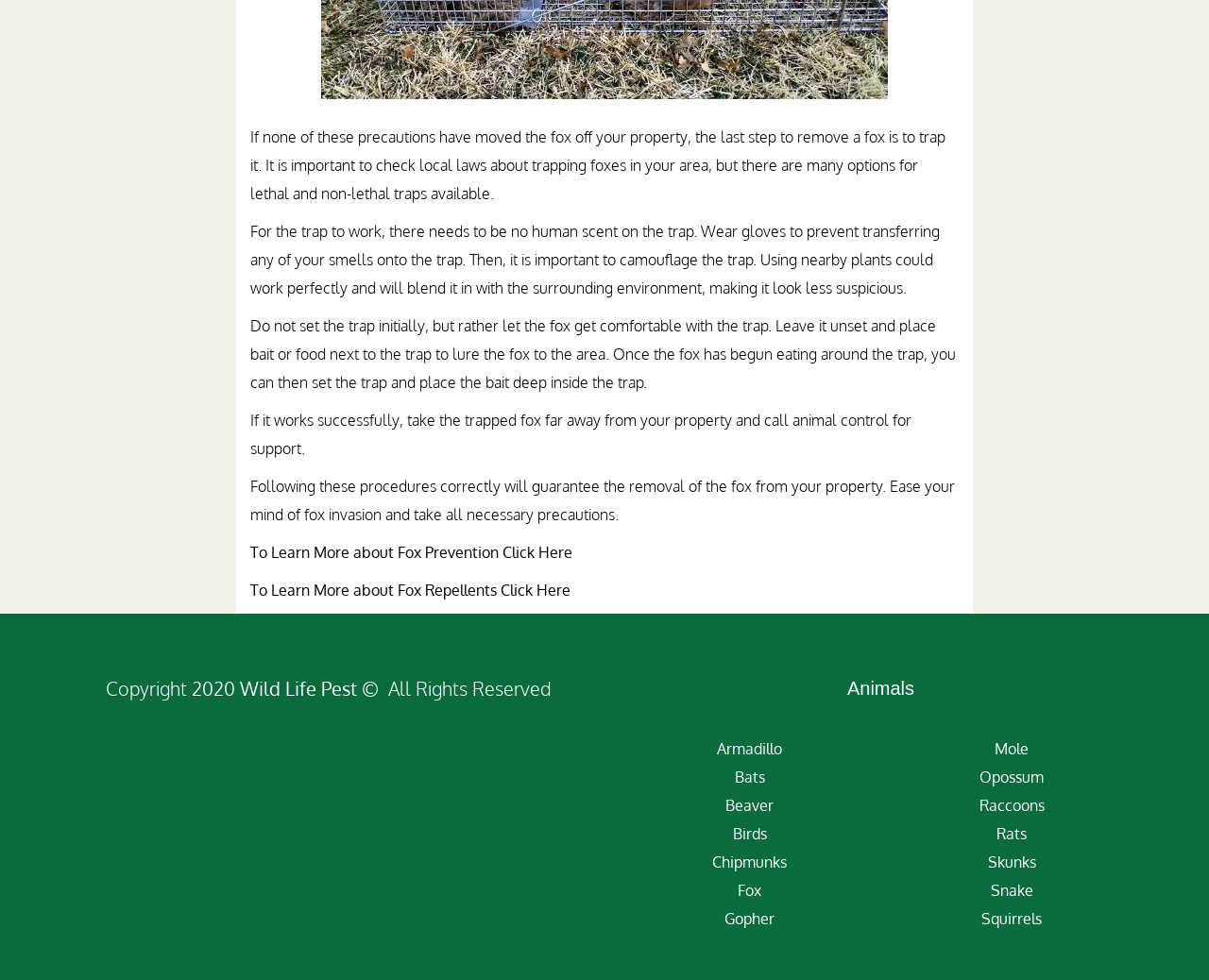Identify the bounding box coordinates necessary to click and complete the given instruction: "Learn more about fox prevention".

[0.207, 0.554, 0.473, 0.573]